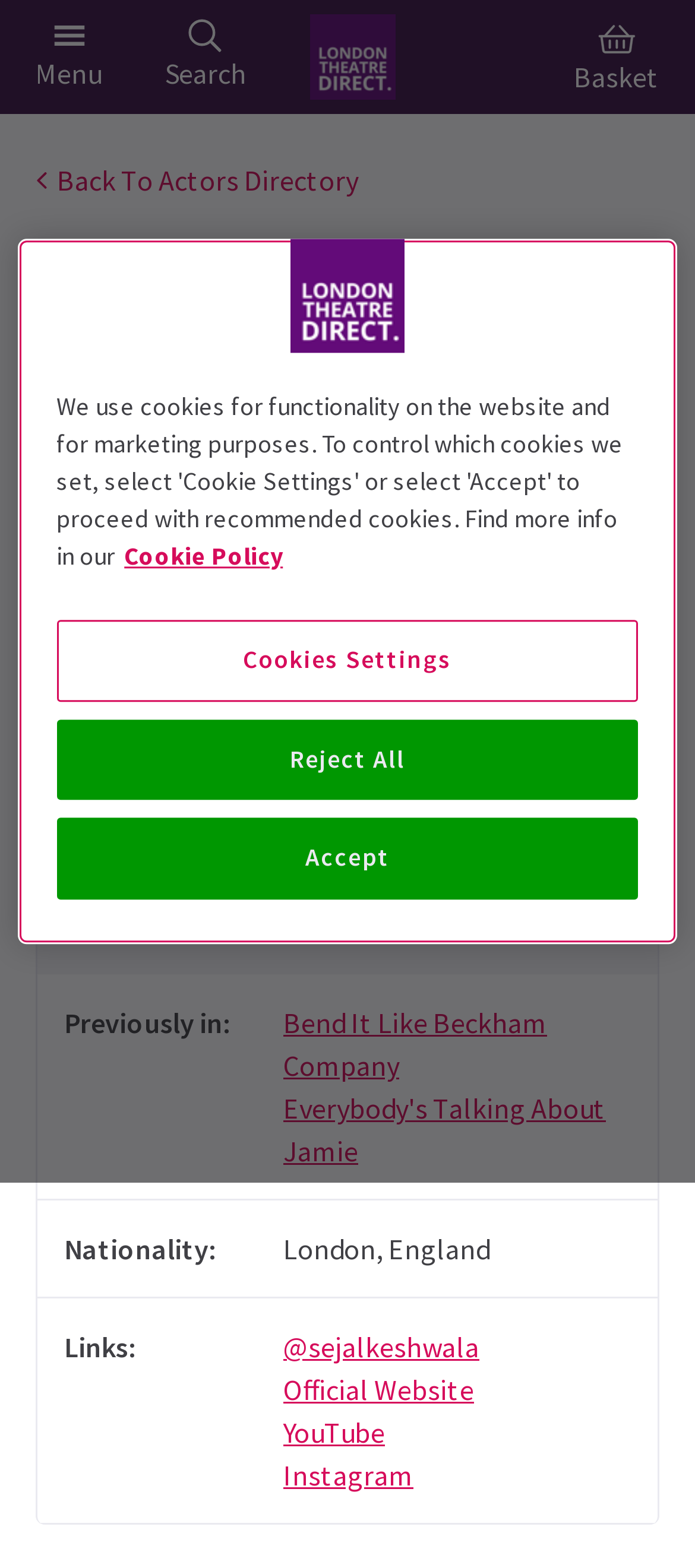Determine the bounding box for the UI element as described: "placeholder="Search any content…"". The coordinates should be represented as four float numbers between 0 and 1, formatted as [left, top, right, bottom].

[0.038, 0.073, 0.756, 0.136]